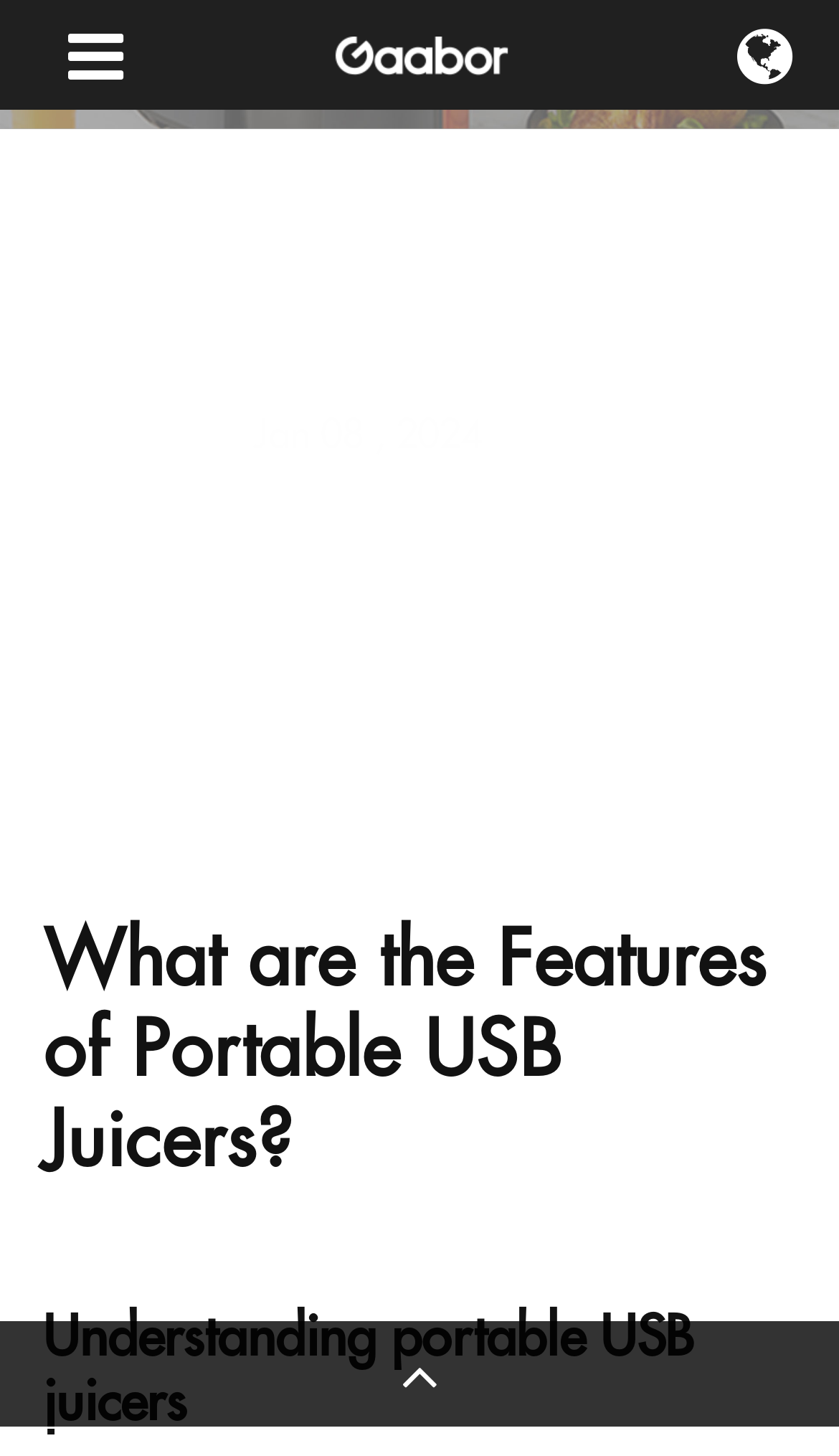What is the date of the latest news?
From the screenshot, provide a brief answer in one word or phrase.

Jan 08, 2024